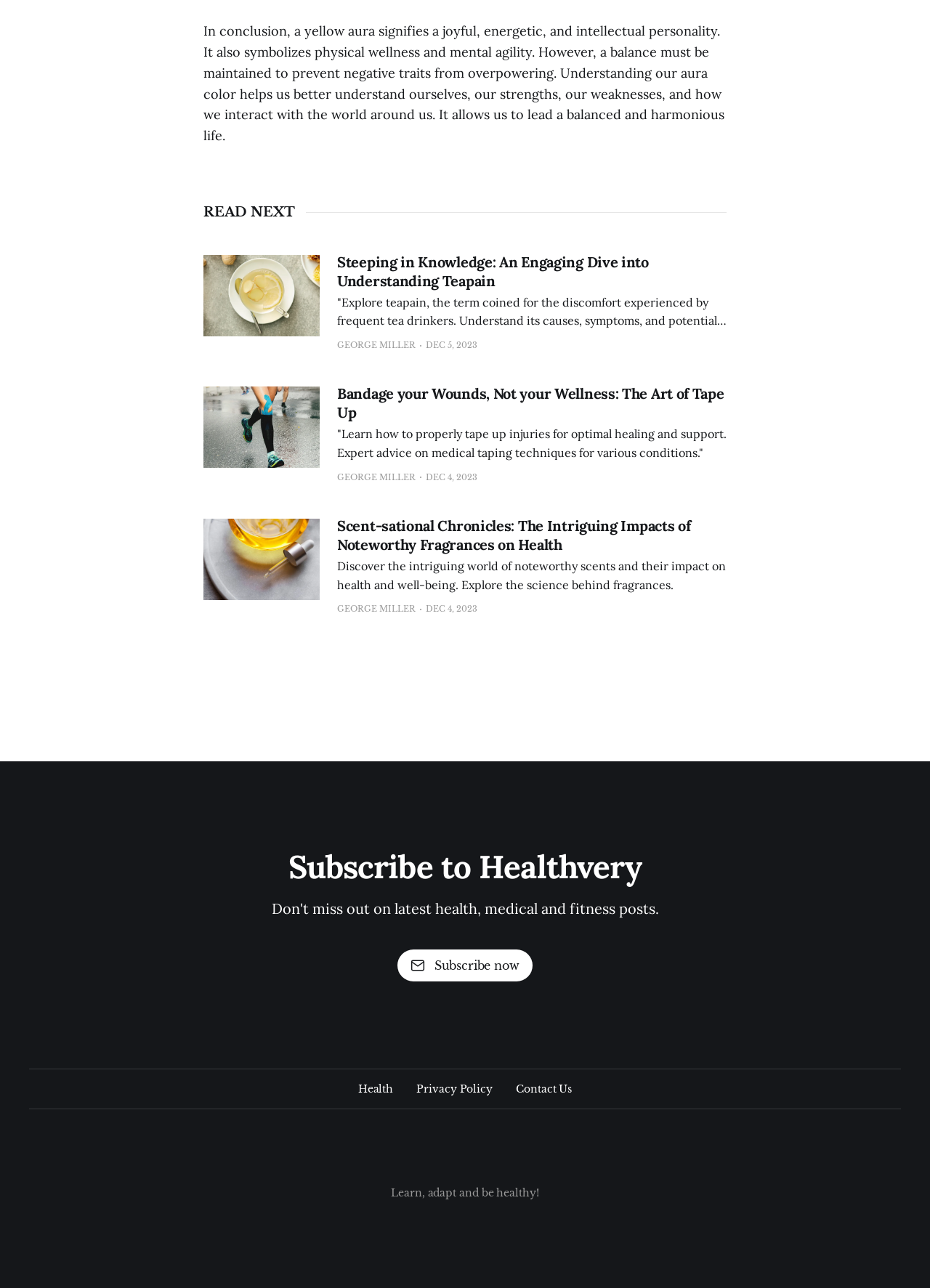Please give a short response to the question using one word or a phrase:
What is the purpose of the 'Subscribe to Healthvery' button?

To subscribe to Healthvery